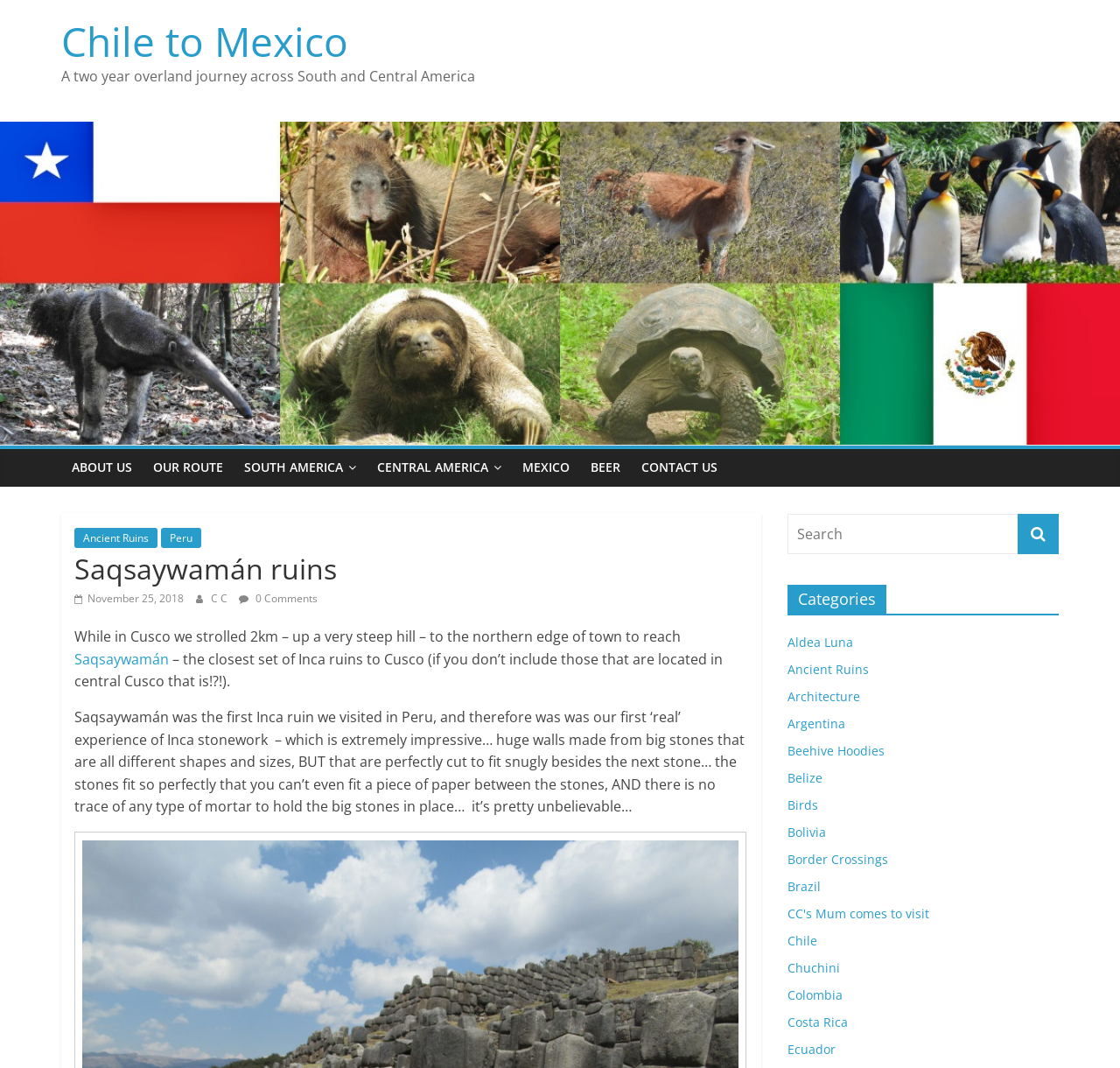Please identify the bounding box coordinates of the area I need to click to accomplish the following instruction: "Search for something".

[0.703, 0.481, 0.909, 0.519]